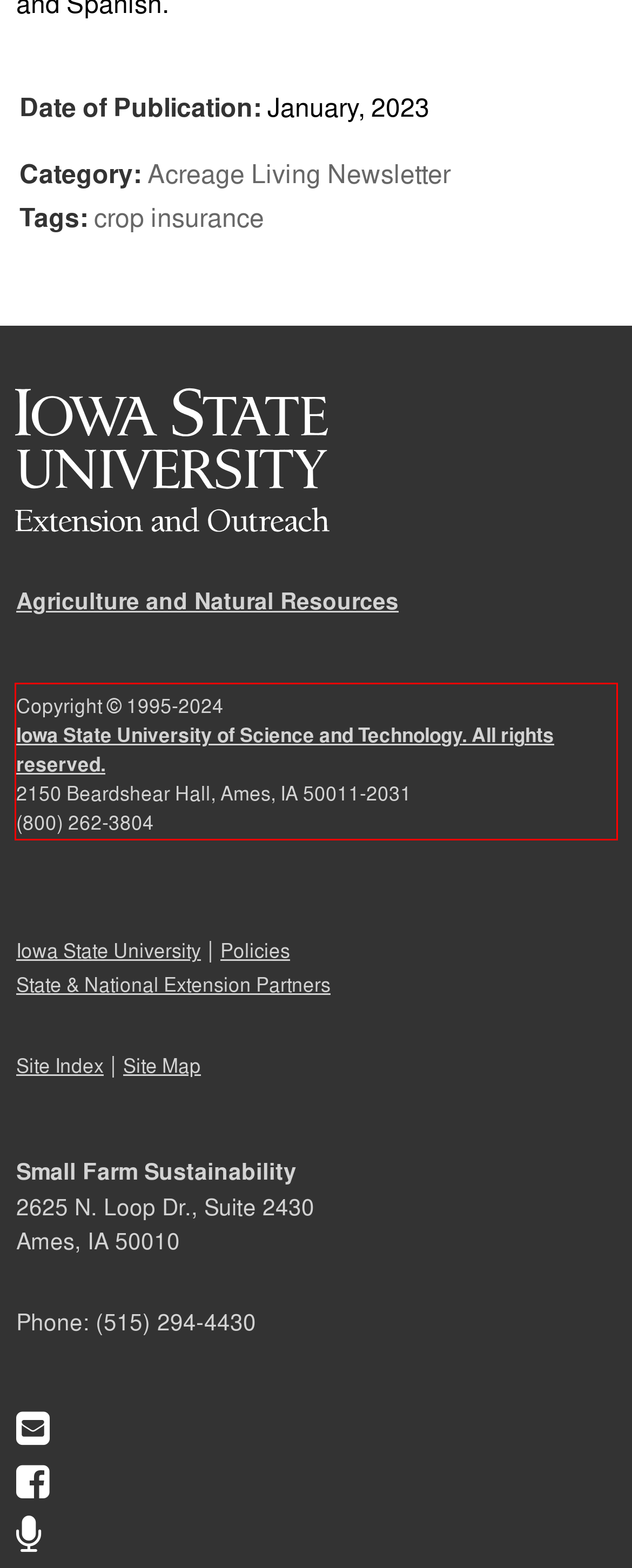From the screenshot of the webpage, locate the red bounding box and extract the text contained within that area.

Copyright © 1995-2024 Iowa State University of Science and Technology. All rights reserved. 2150 Beardshear Hall, Ames, IA 50011-2031 (800) 262-3804